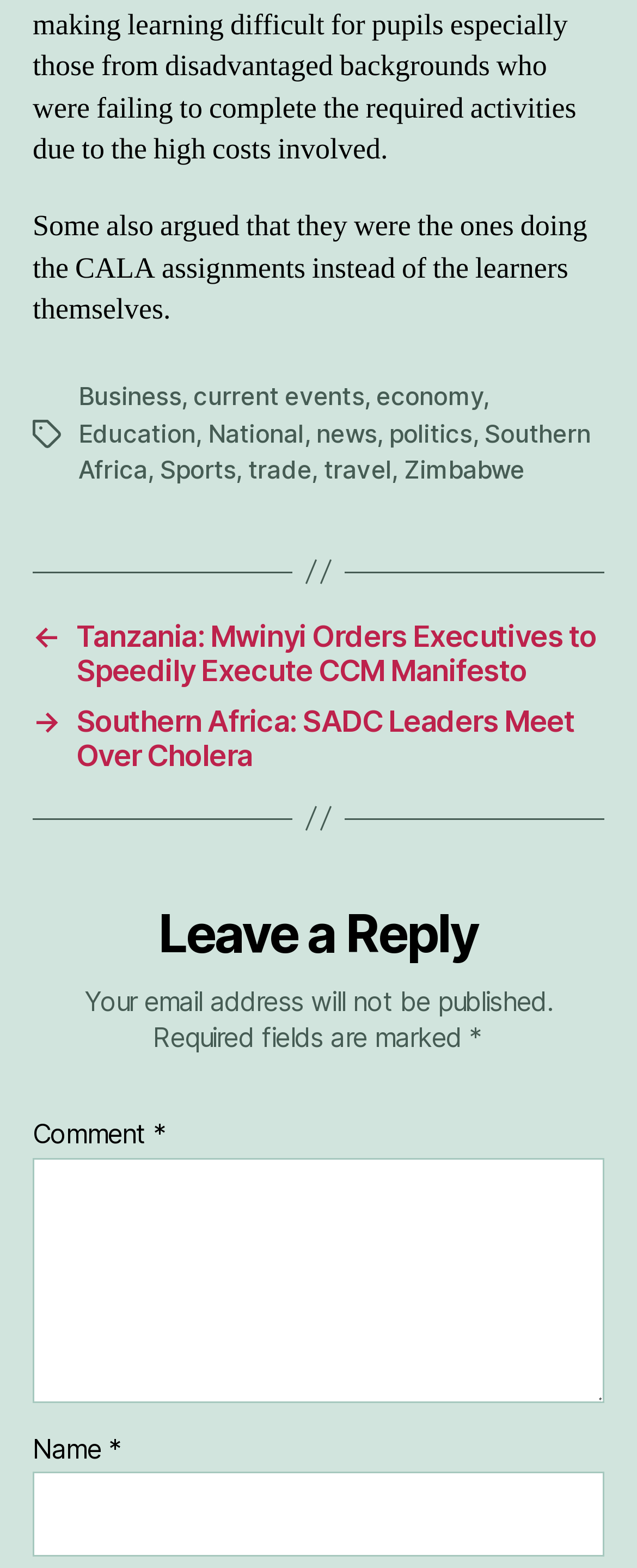What is the purpose of the 'Comment' field?
Look at the image and answer with only one word or phrase.

To leave a reply